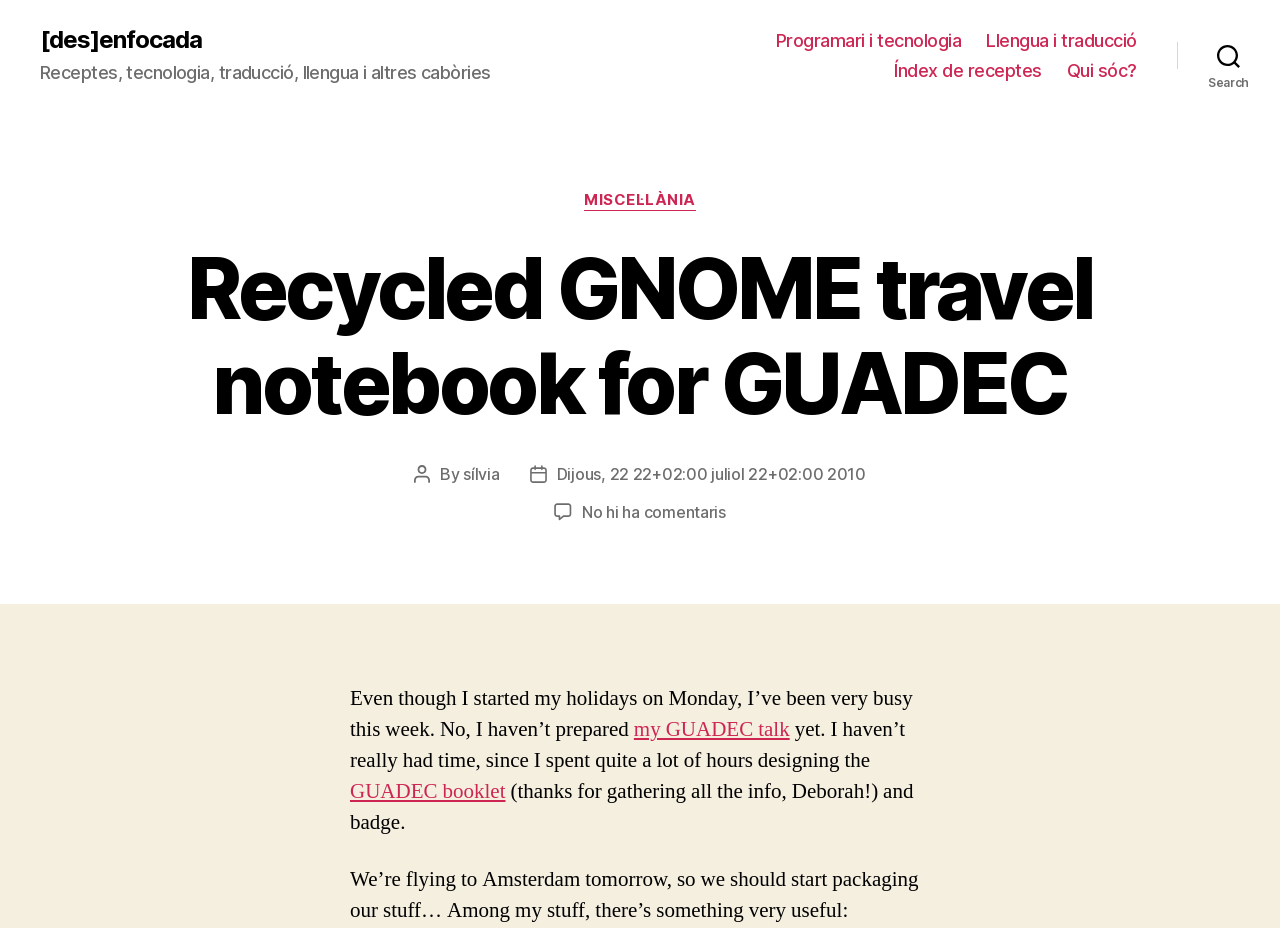Answer the following query with a single word or phrase:
What is the date of the post?

Dijous, 22 juliol 2010